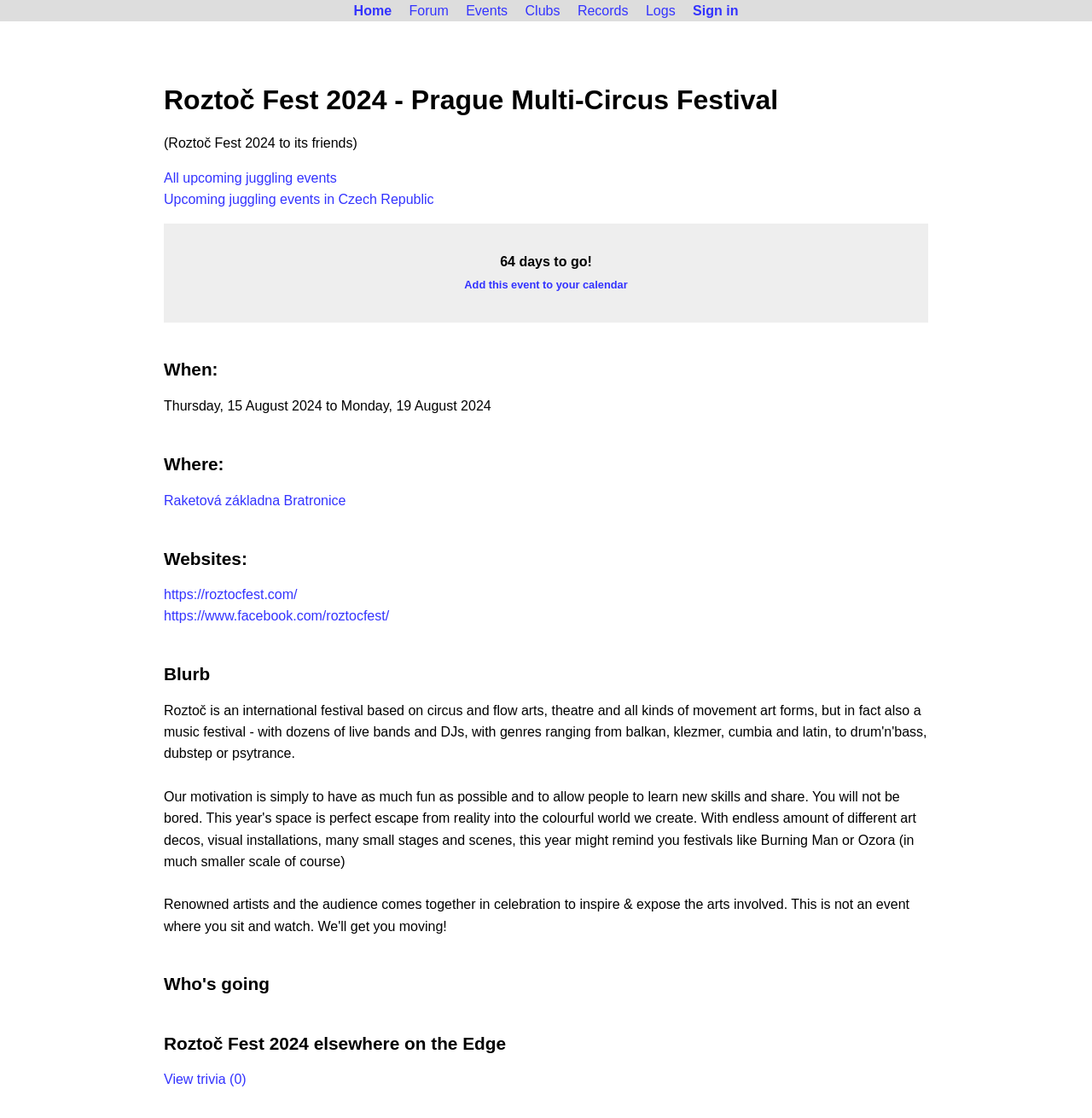Give a detailed account of the webpage's layout and content.

The webpage is about Roztoč Fest 2024, a Prague Multi-Circus Festival. At the top, there are seven navigation links: "Home", "Forum", "Events", "Clubs", "Records", "Logs", and "Sign in", aligned horizontally and evenly spaced.

Below the navigation links, there is a large heading that reads "Roztoč Fest 2024 - Prague Multi-Circus Festival". Underneath this heading, there is a subheading that says "(Roztoč Fest 2024 to its friends)".

To the right of the subheading, there are two links: "All upcoming juggling events" and "Upcoming juggling events in Czech Republic". Below these links, there is a countdown timer that reads "64 days to go!" with a link to "Add this event to your calendar" next to it.

The main content of the webpage is divided into sections, each with its own heading. The first section is "When:", which lists the dates of the festival: "Thursday, 15 August 2024 to Monday, 19 August 2024". The second section is "Where:", which provides a link to the venue "Raketová základna Bratronice". The third section is "Websites:", which lists two links to the festival's website and Facebook page.

The fourth section is "Blurb", but it does not contain any text. The fifth section is "Who's going", but it is empty. The sixth section is "Roztoč Fest 2024 elsewhere on the Edge", but it is also empty. Finally, there is a link to "View trivia (0)" at the bottom of the page.